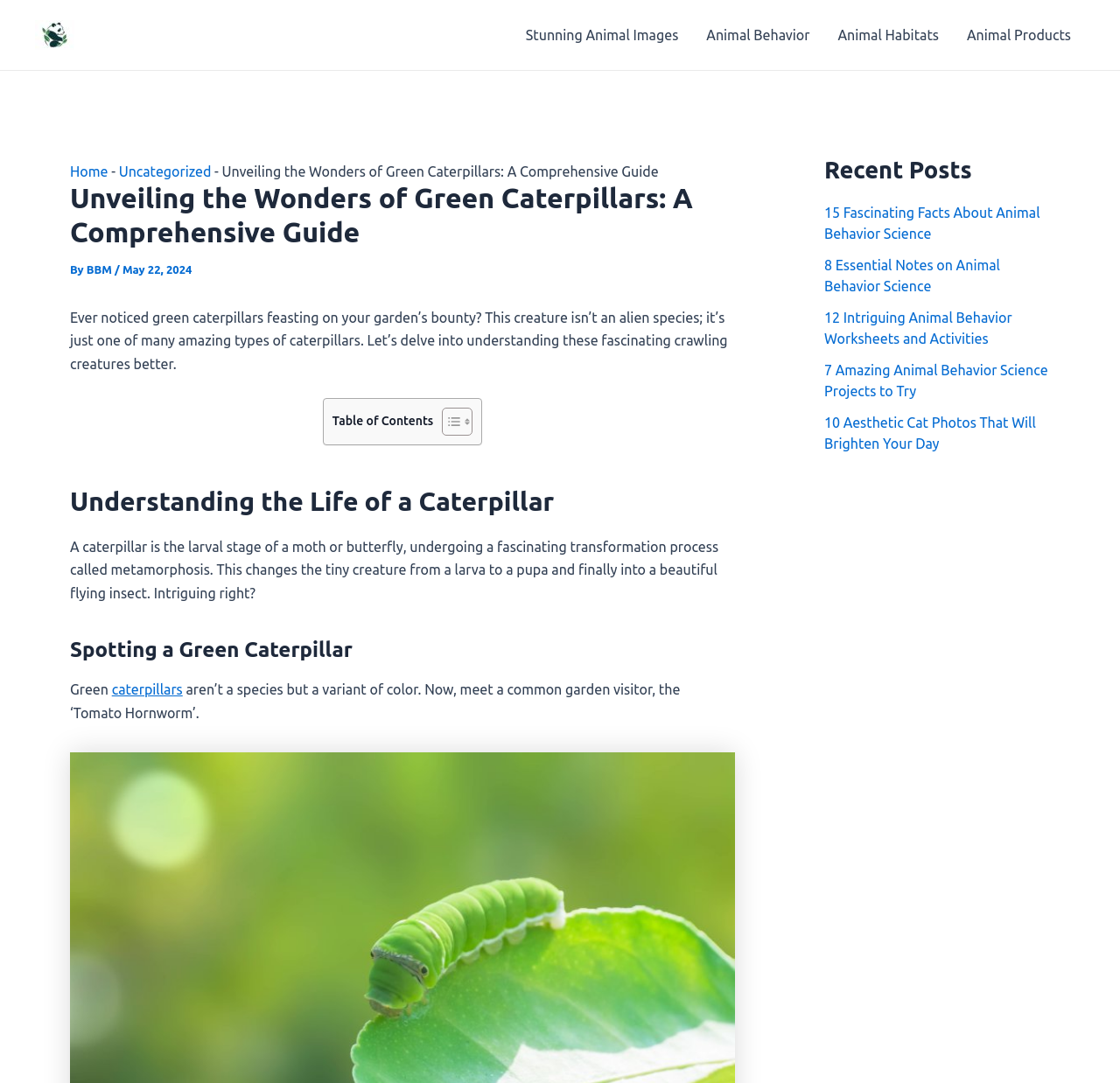Please identify the bounding box coordinates of the element I should click to complete this instruction: 'Learn about 'Animal Behavior''. The coordinates should be given as four float numbers between 0 and 1, like this: [left, top, right, bottom].

[0.618, 0.0, 0.736, 0.065]